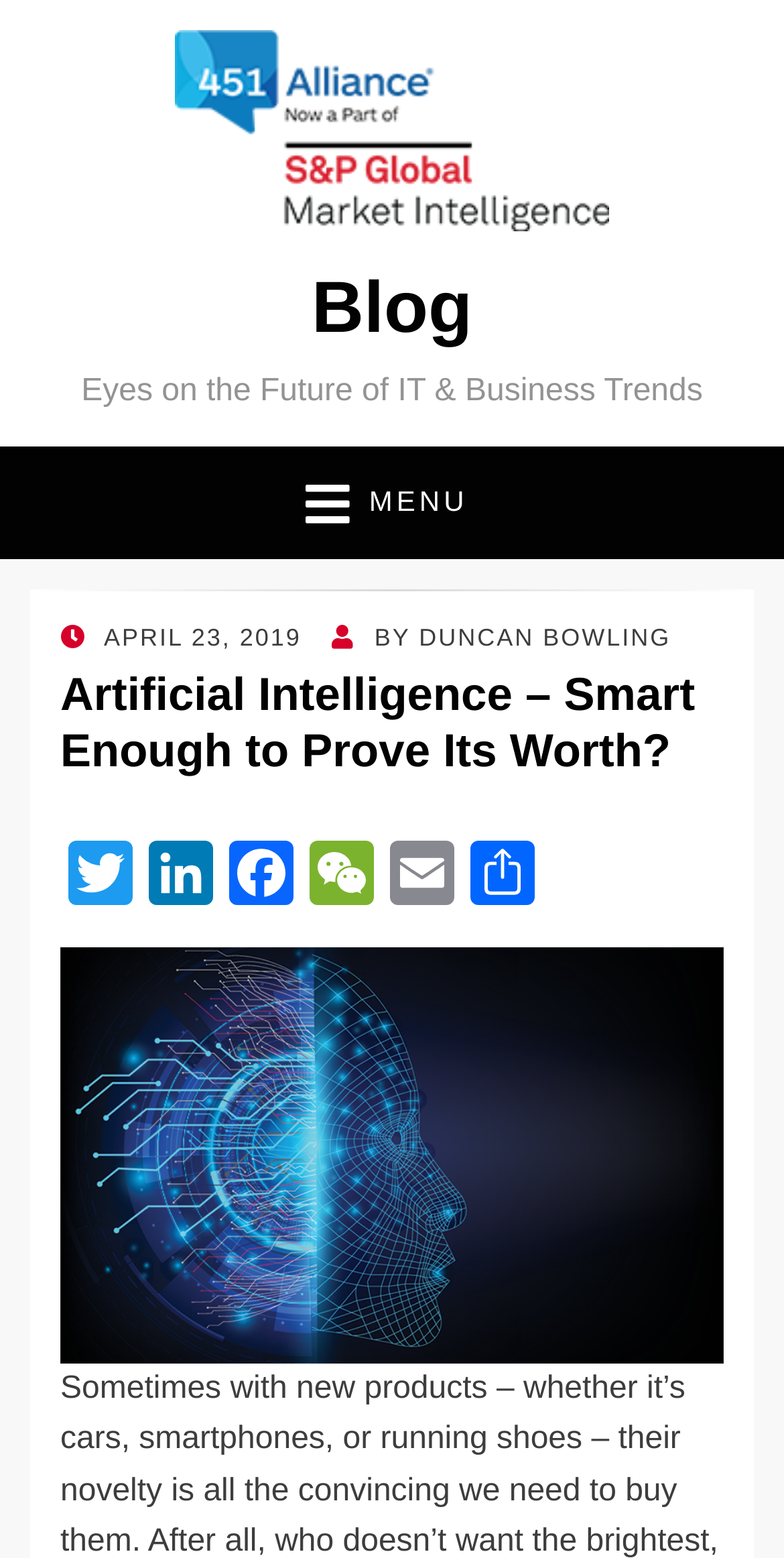Based on the element description April 23, 2019March 21, 2022, identify the bounding box of the UI element in the given webpage screenshot. The coordinates should be in the format (top-left x, top-left y, bottom-right x, bottom-right y) and must be between 0 and 1.

[0.077, 0.4, 0.384, 0.418]